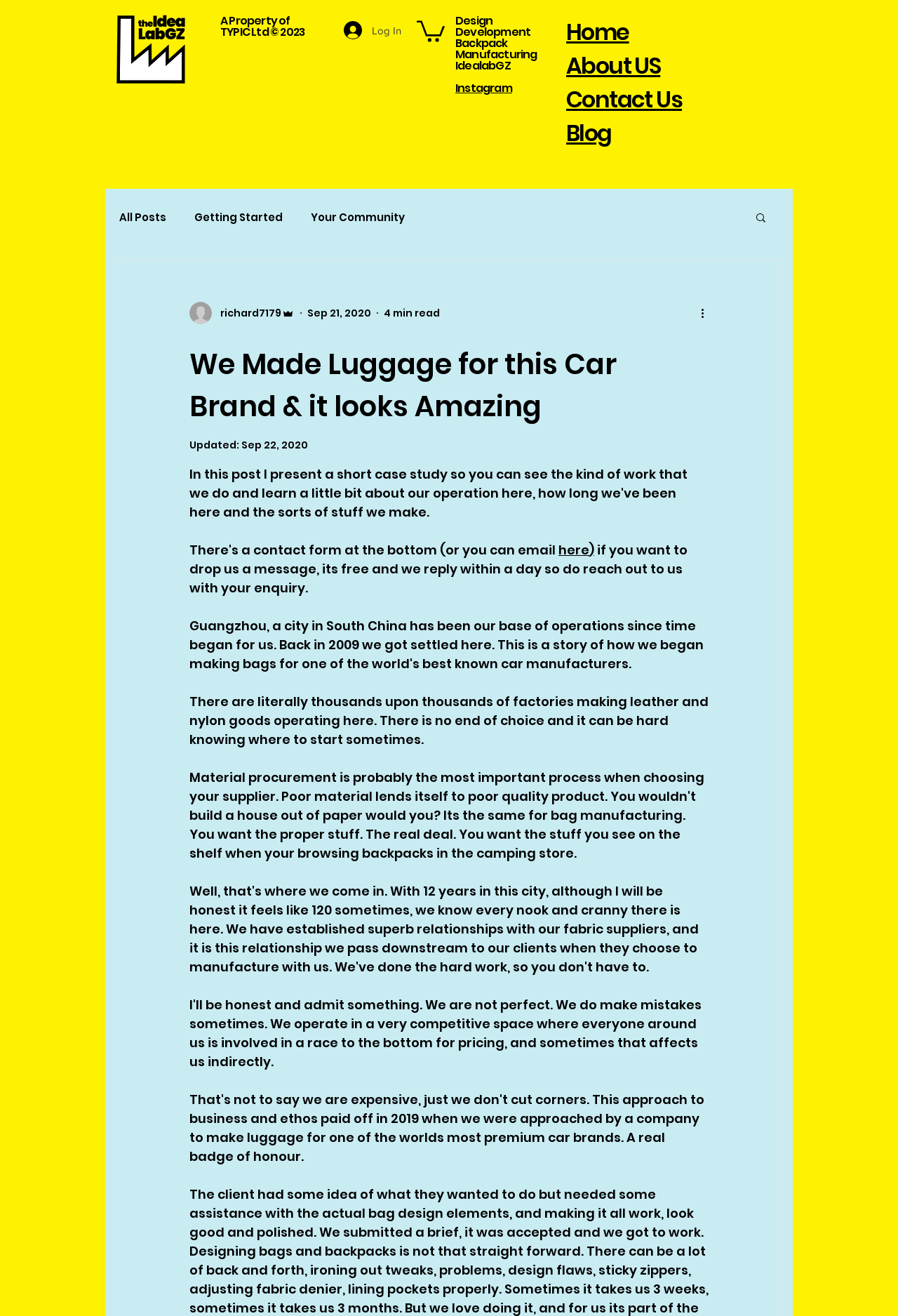What is the industry mentioned in the blog post?
Answer the question with a single word or phrase derived from the image.

Leather and nylon goods